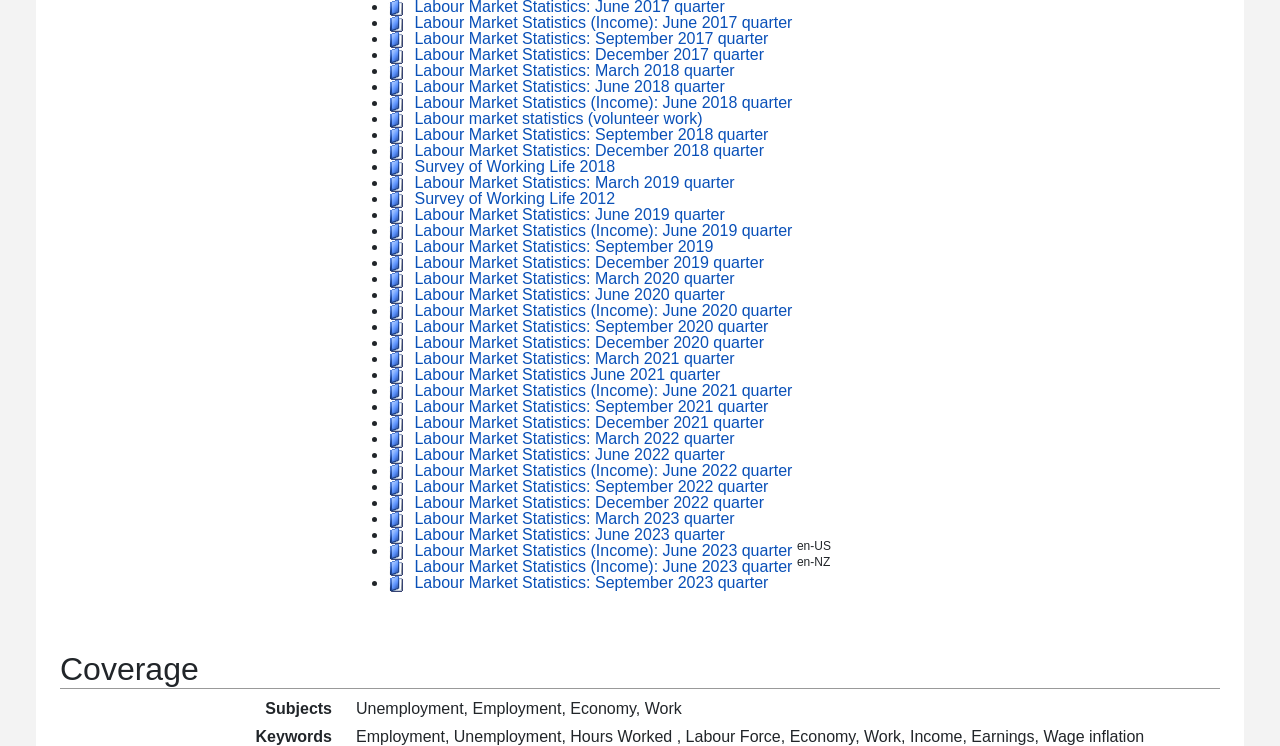What are the Labour Market Statistics about?
Please answer the question as detailed as possible.

Based on the webpage, it appears that the Labour Market Statistics are about income and different quarters, such as June 2017 quarter, September 2017 quarter, and so on. The links on the webpage suggest that the statistics are related to income and are categorized by quarters.